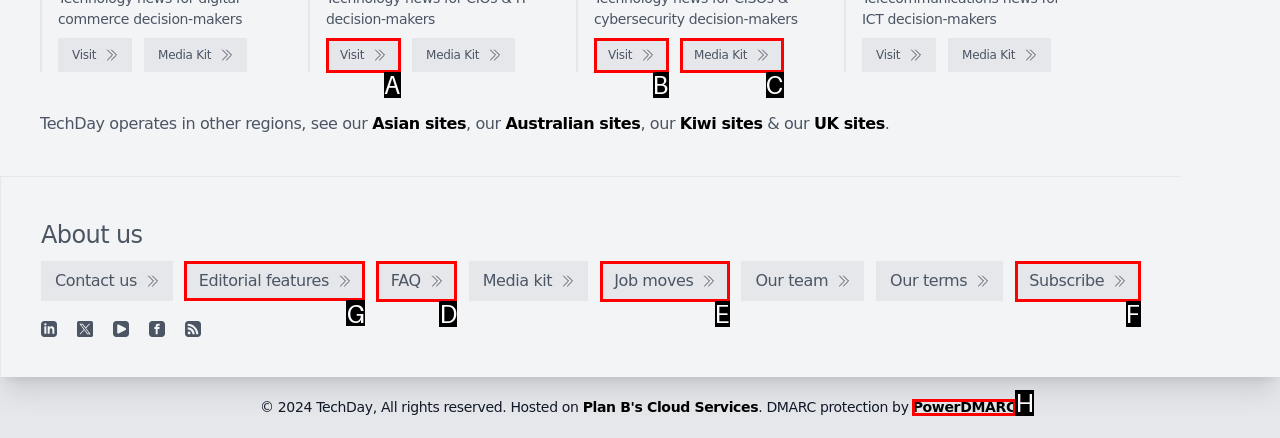Identify which HTML element to click to fulfill the following task: View the 'Editorial features'. Provide your response using the letter of the correct choice.

G